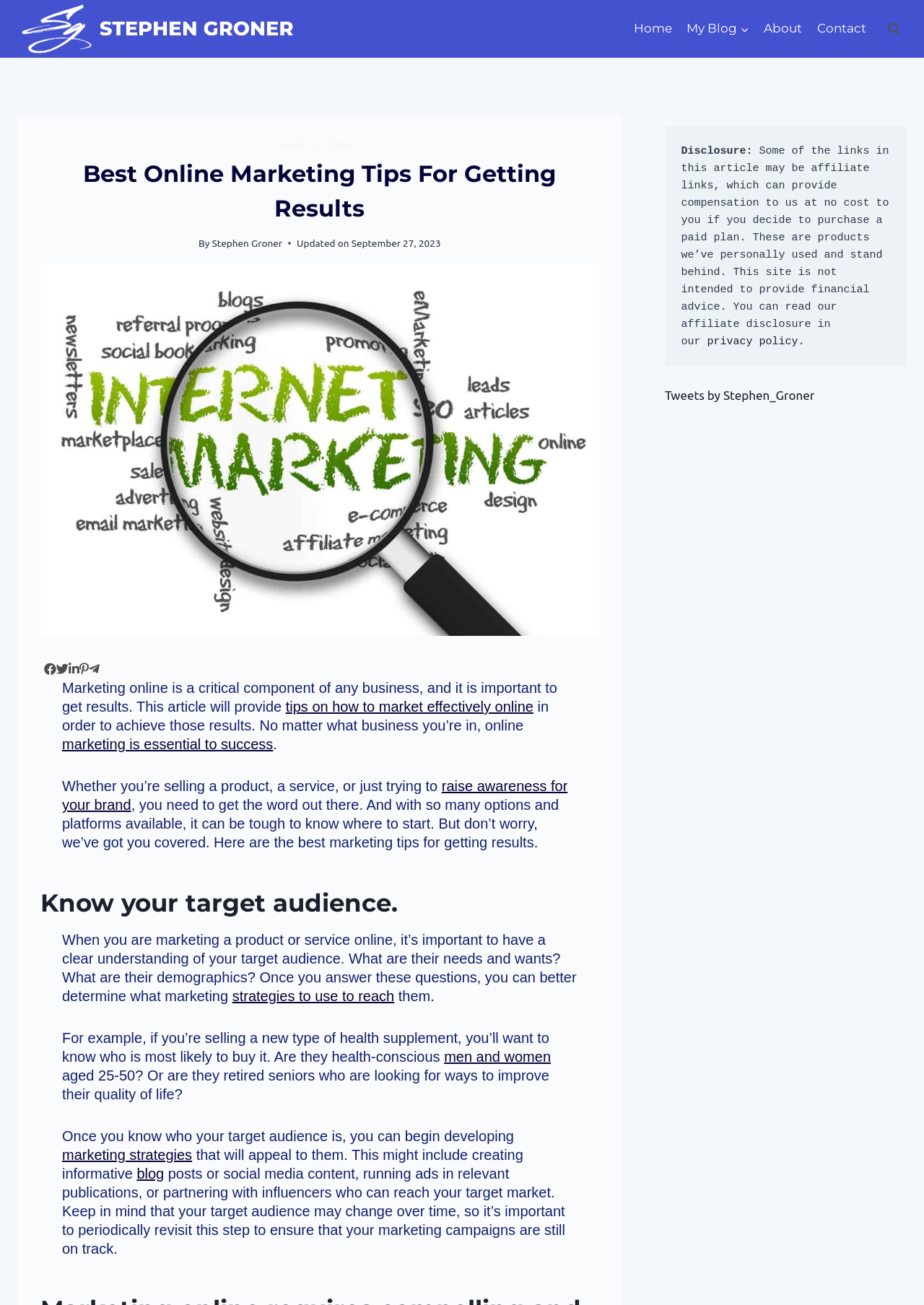Bounding box coordinates are specified in the format (top-left x, top-left y, bottom-right x, bottom-right y). All values are floating point numbers bounded between 0 and 1. Please provide the bounding box coordinate of the region this sentence describes: strategies to use to reach

[0.251, 0.757, 0.427, 0.769]